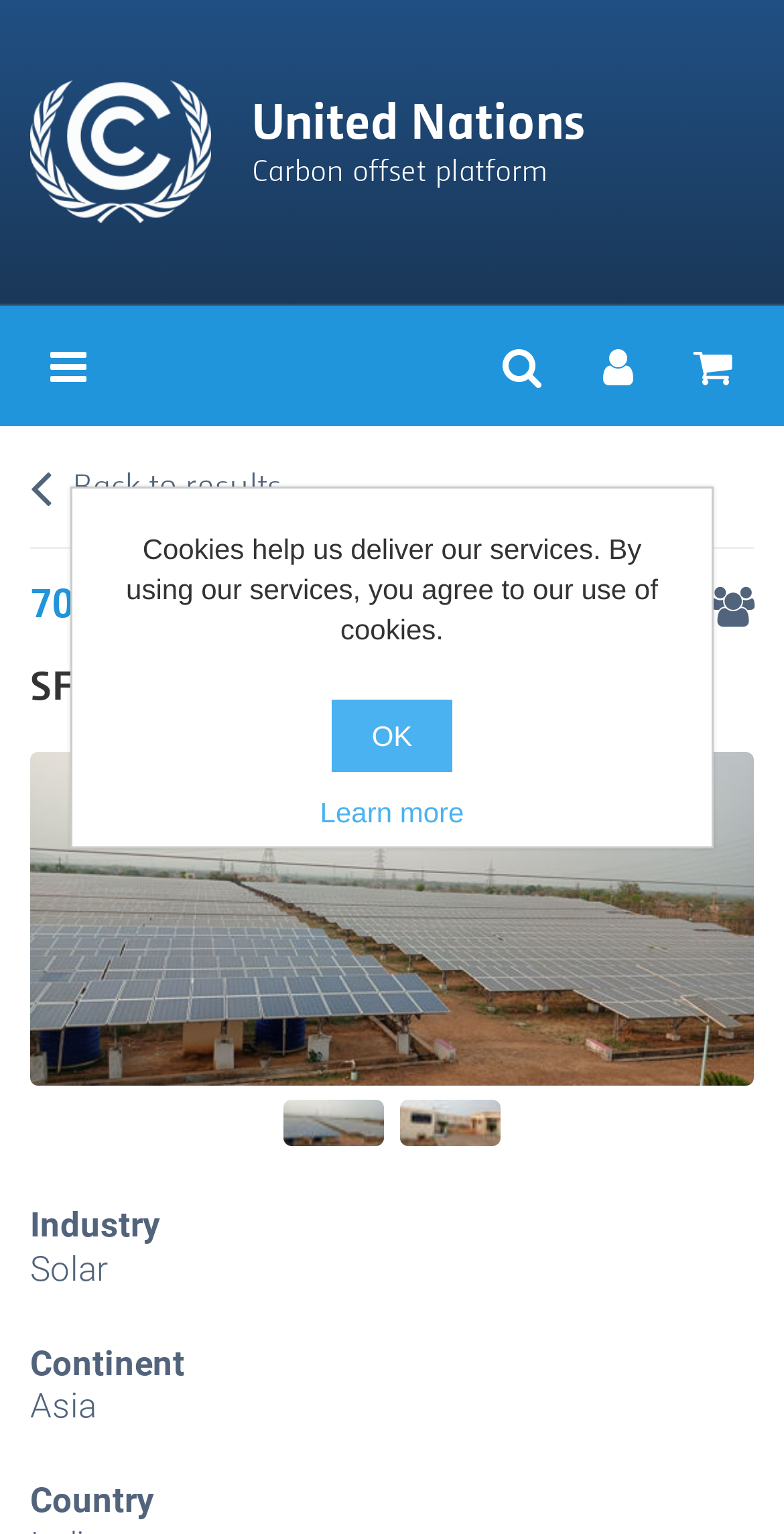Pinpoint the bounding box coordinates of the element that must be clicked to accomplish the following instruction: "Click the United Nations Carbon offset platform link". The coordinates should be in the format of four float numbers between 0 and 1, i.e., [left, top, right, bottom].

[0.038, 0.052, 0.747, 0.145]